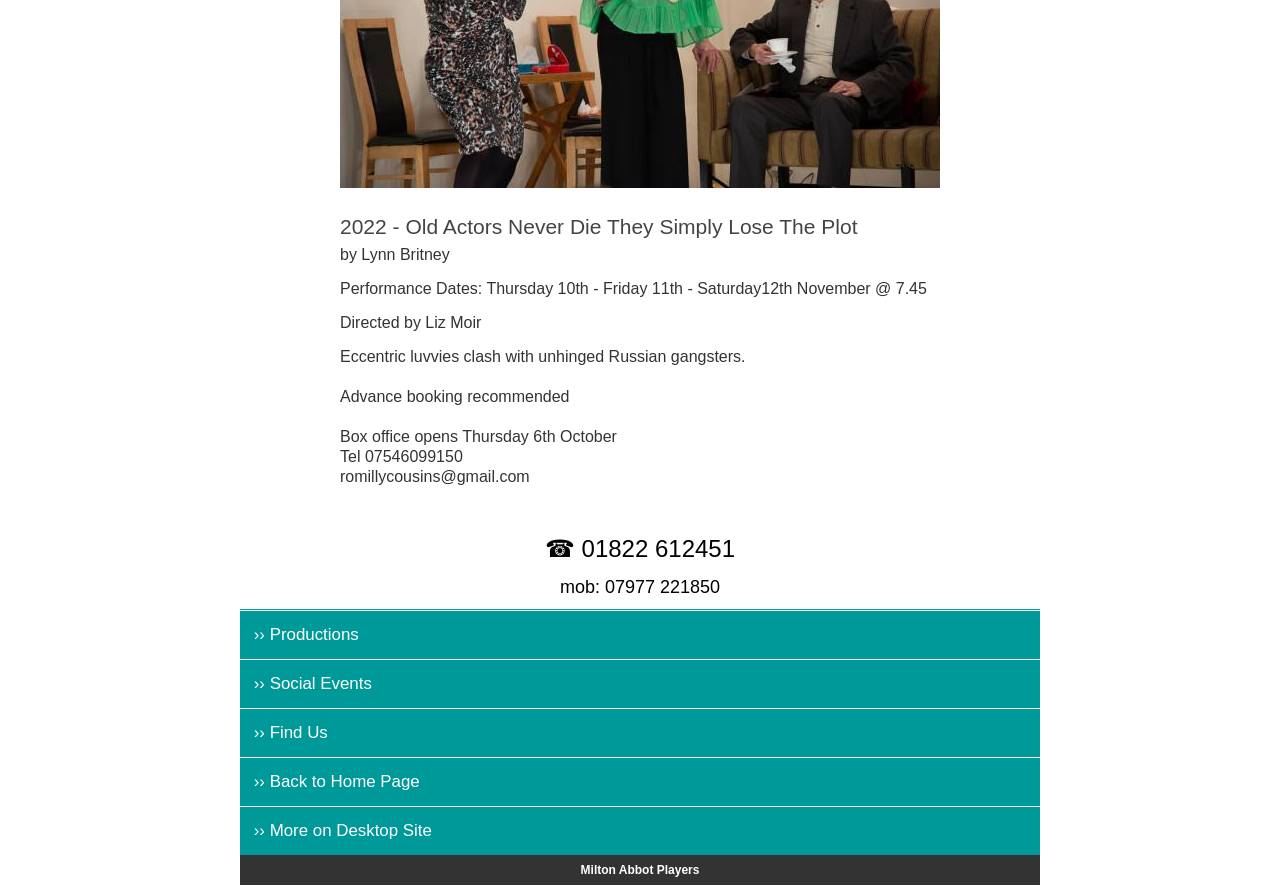Provide a short, one-word or phrase answer to the question below:
Who is the director of the play?

Liz Moir